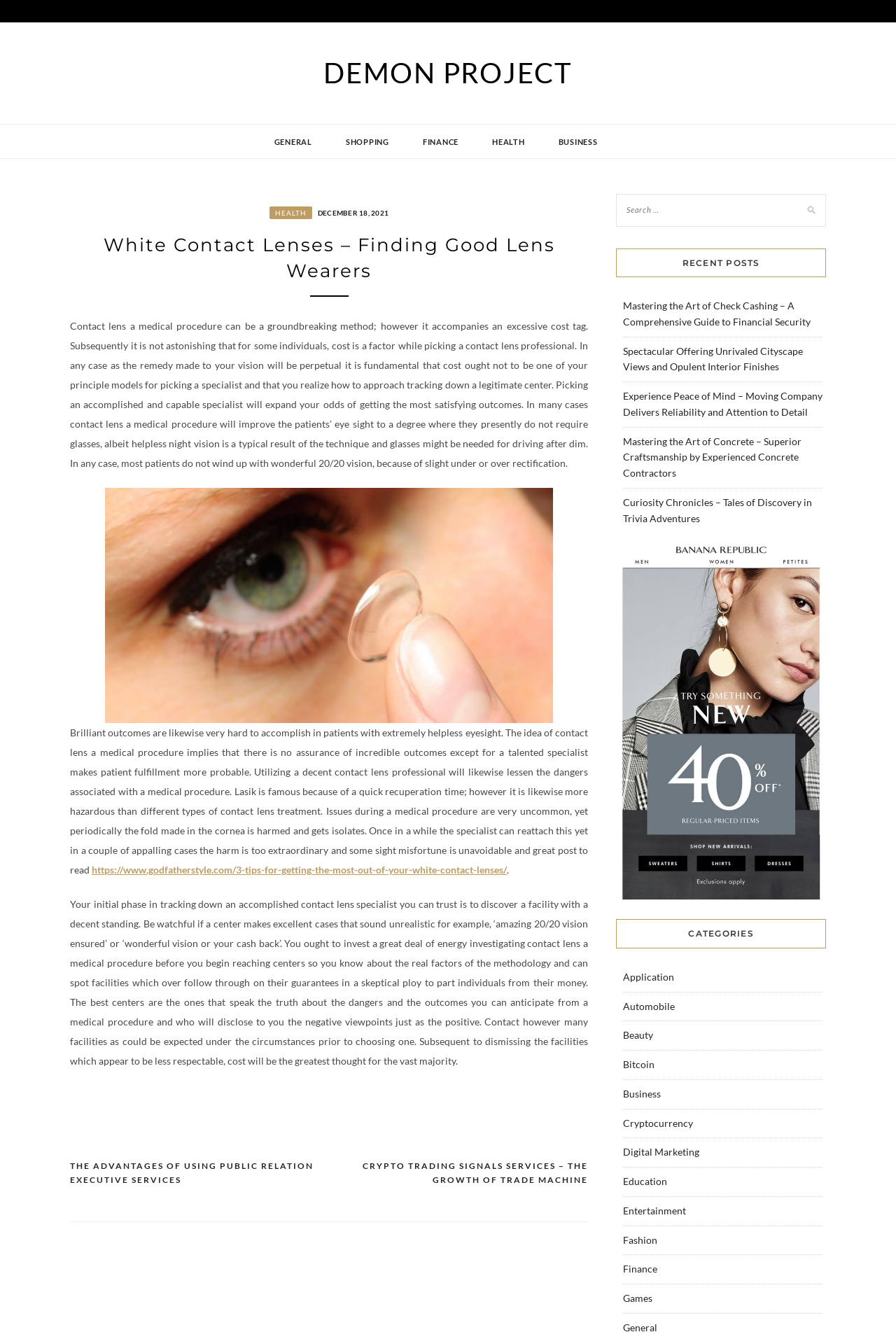Please respond to the question with a concise word or phrase:
What is the purpose of the search box?

To search posts